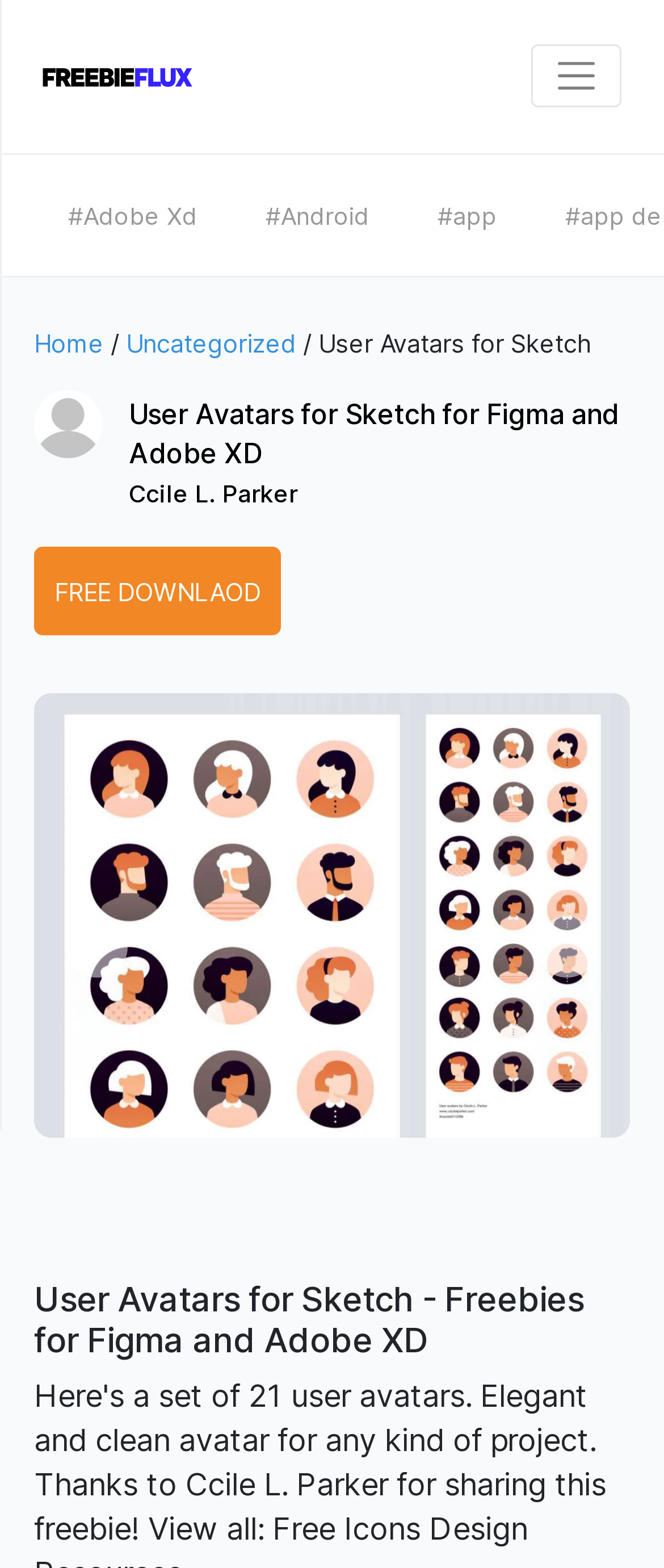Provide the bounding box coordinates of the HTML element this sentence describes: "Law Firm Website Design". The bounding box coordinates consist of four float numbers between 0 and 1, i.e., [left, top, right, bottom].

None